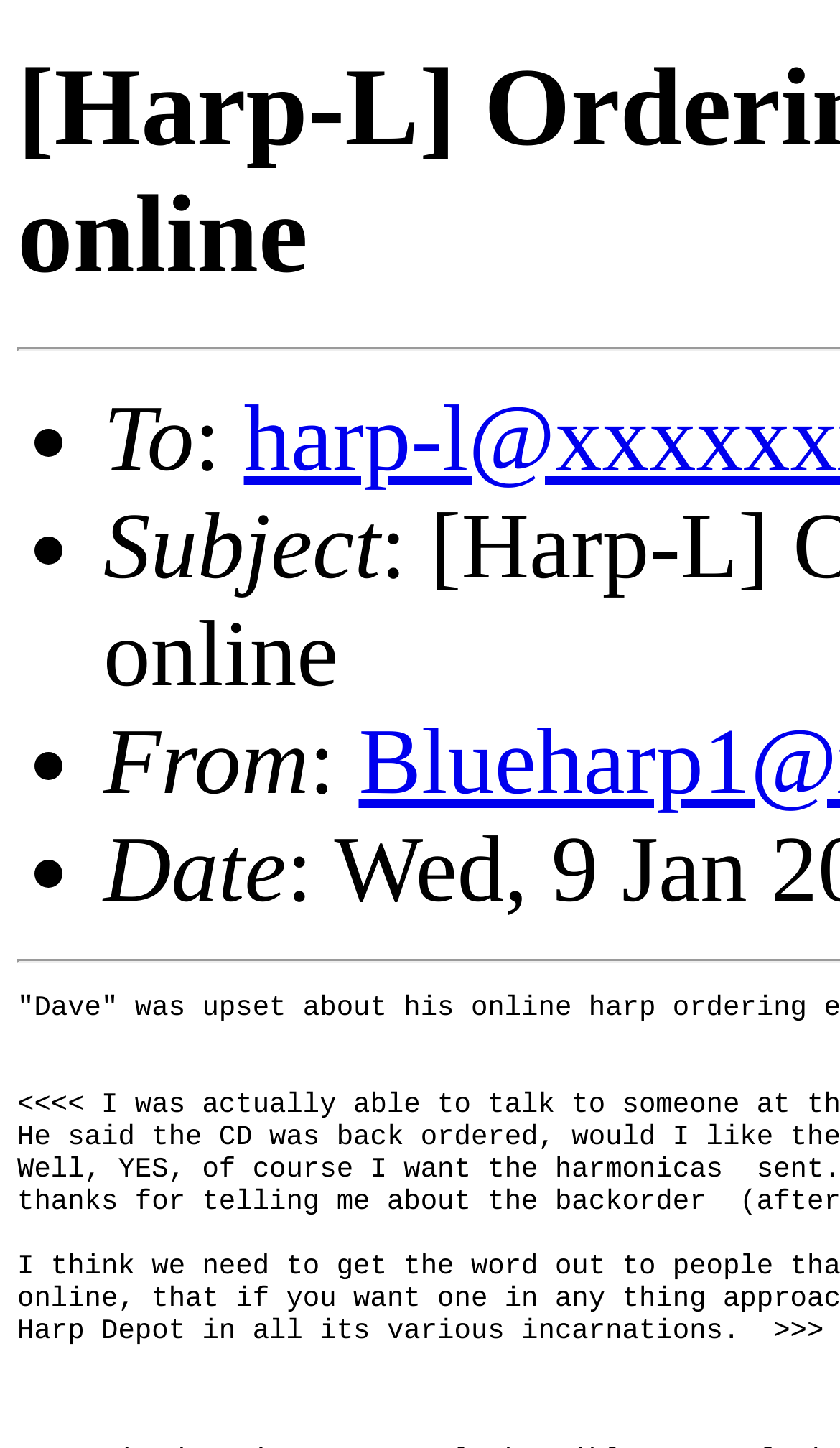How many text elements are present?
Using the visual information, respond with a single word or phrase.

4